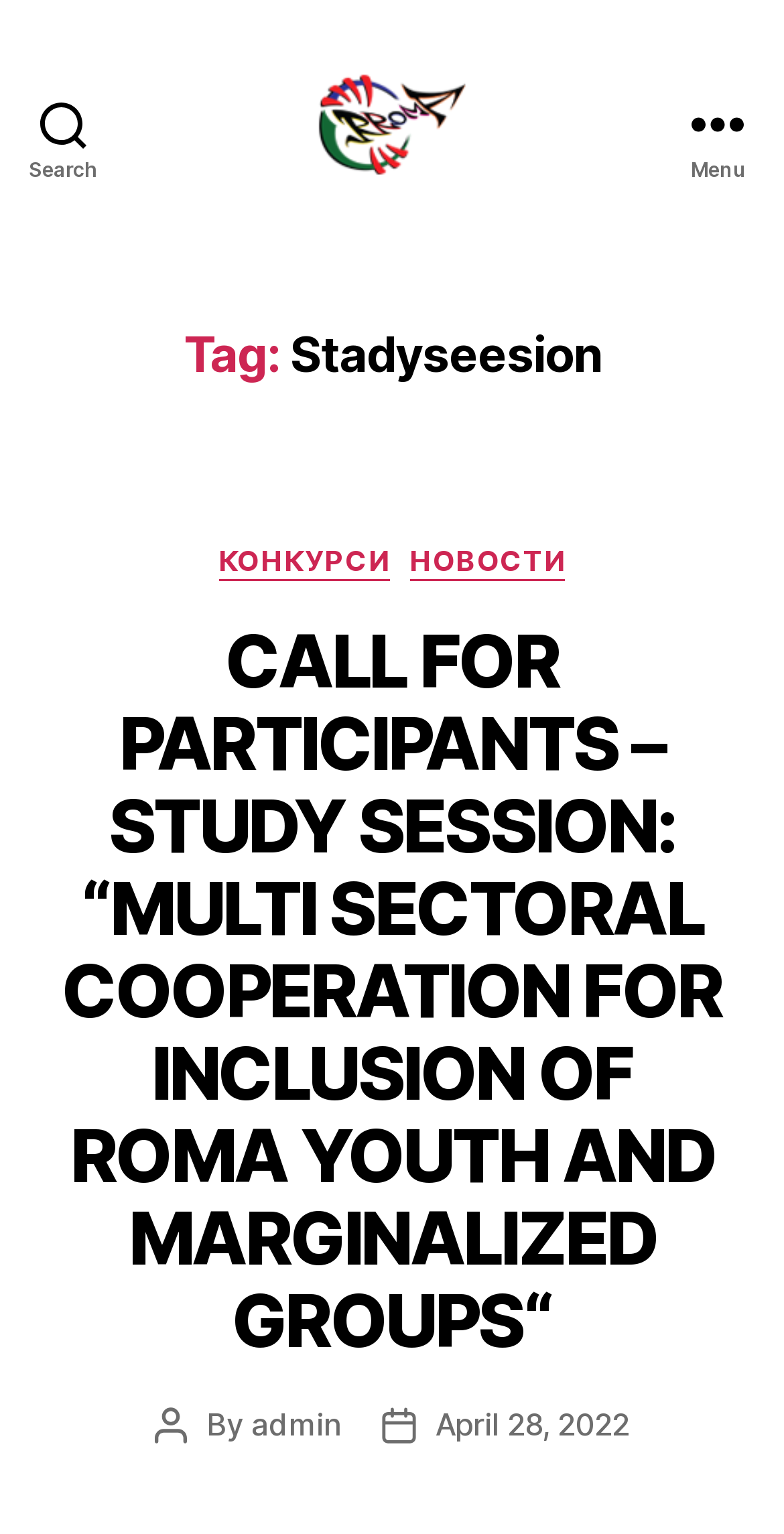What is the text on the top-left button?
Examine the image and give a concise answer in one word or a short phrase.

Search